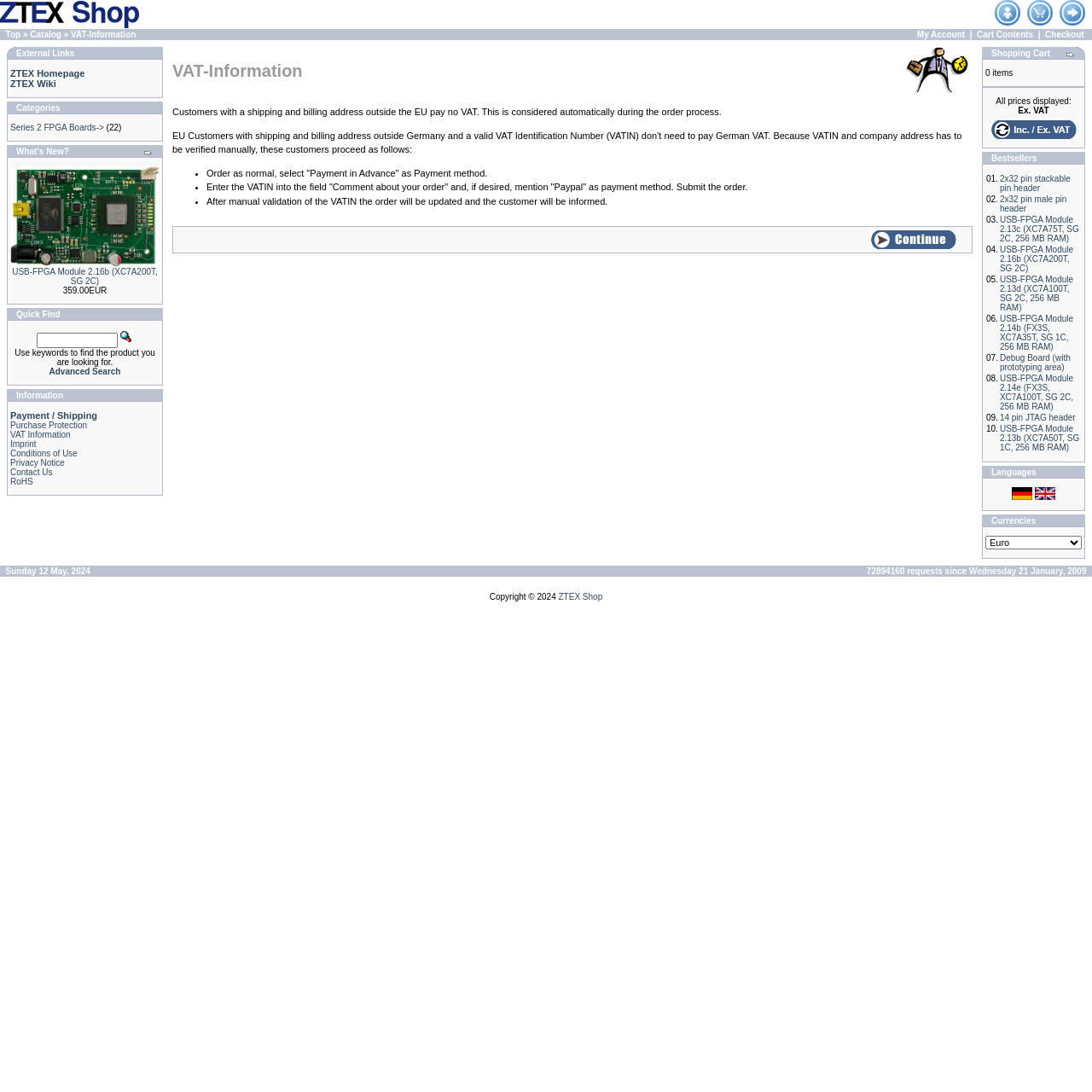Specify the bounding box coordinates of the region I need to click to perform the following instruction: "Click on ZTEX Shop". The coordinates must be four float numbers in the range of 0 to 1, i.e., [left, top, right, bottom].

[0.0, 0.015, 0.127, 0.028]